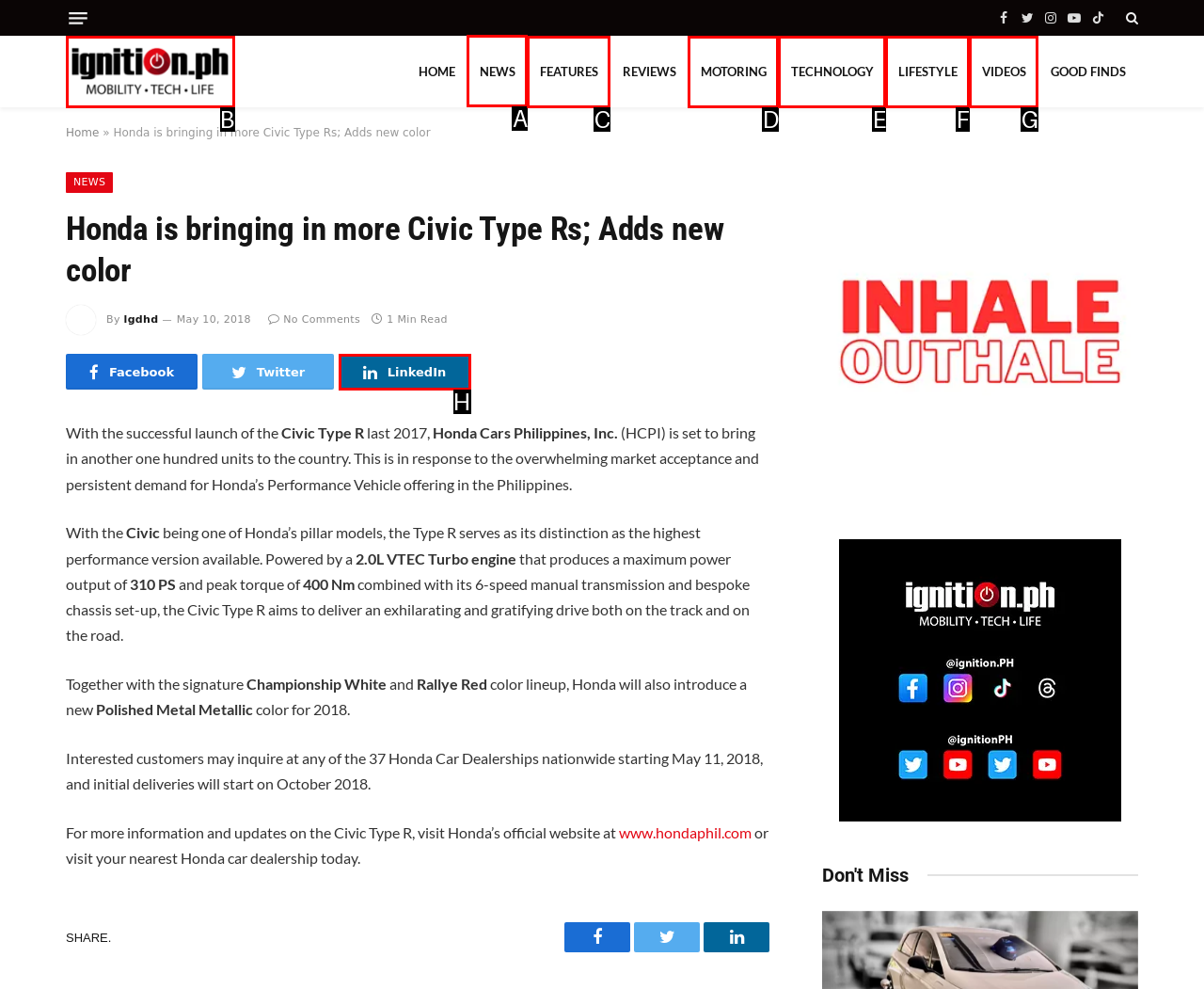Find the correct option to complete this instruction: Read the NEWS article. Reply with the corresponding letter.

A